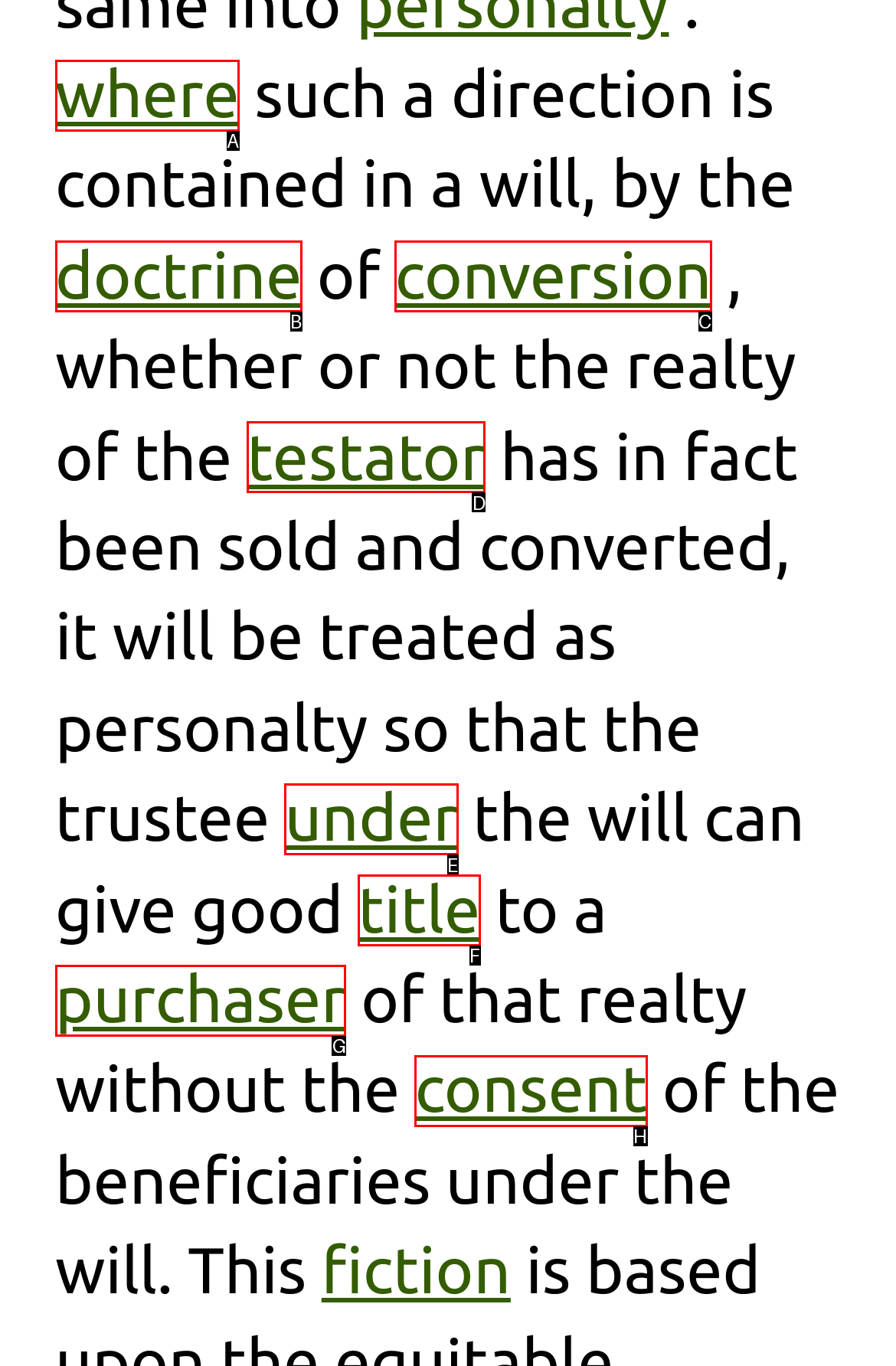Point out the UI element to be clicked for this instruction: click on 'where'. Provide the answer as the letter of the chosen element.

A